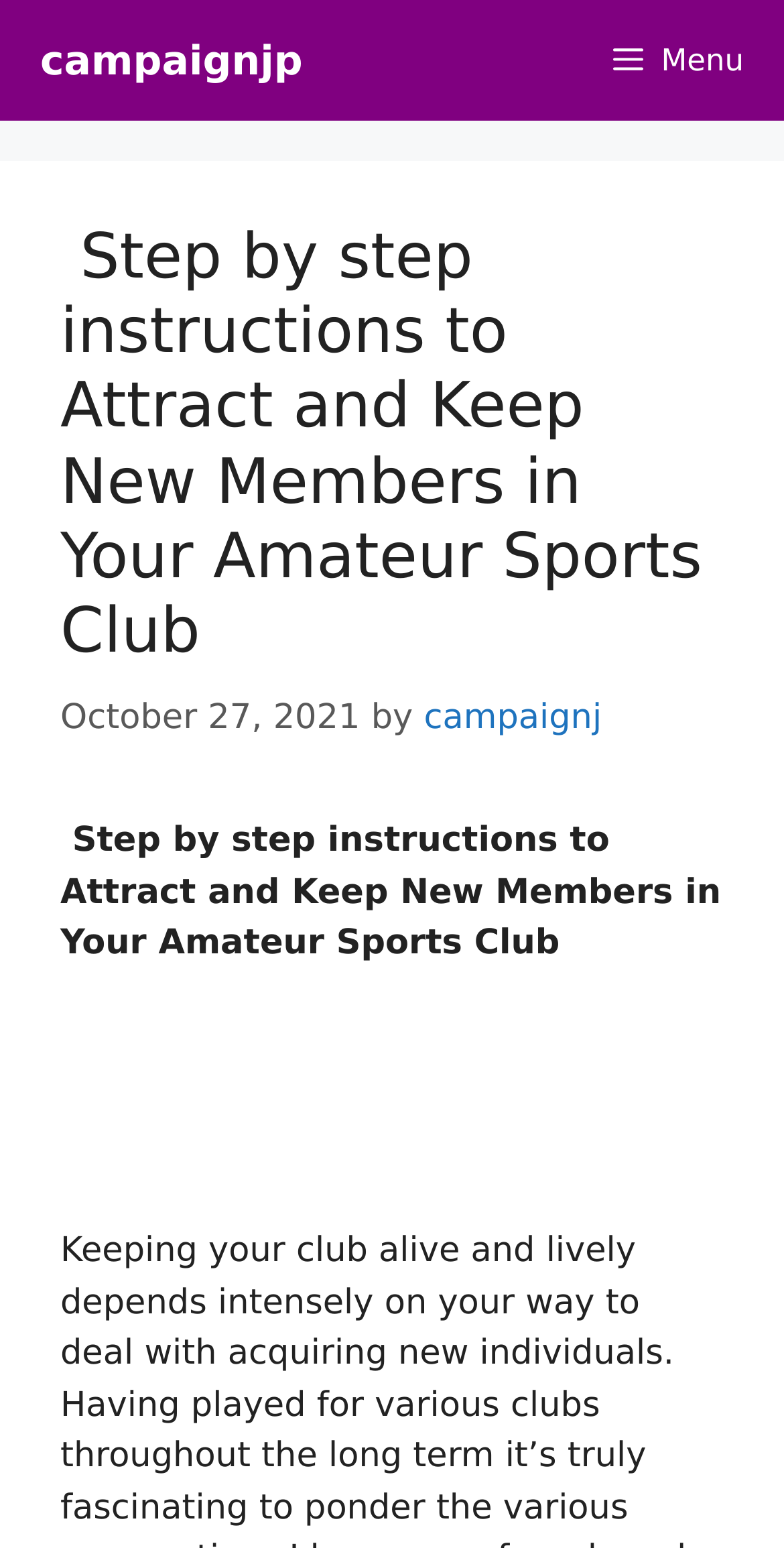How many links are in the main content area? Based on the image, give a response in one word or a short phrase.

2